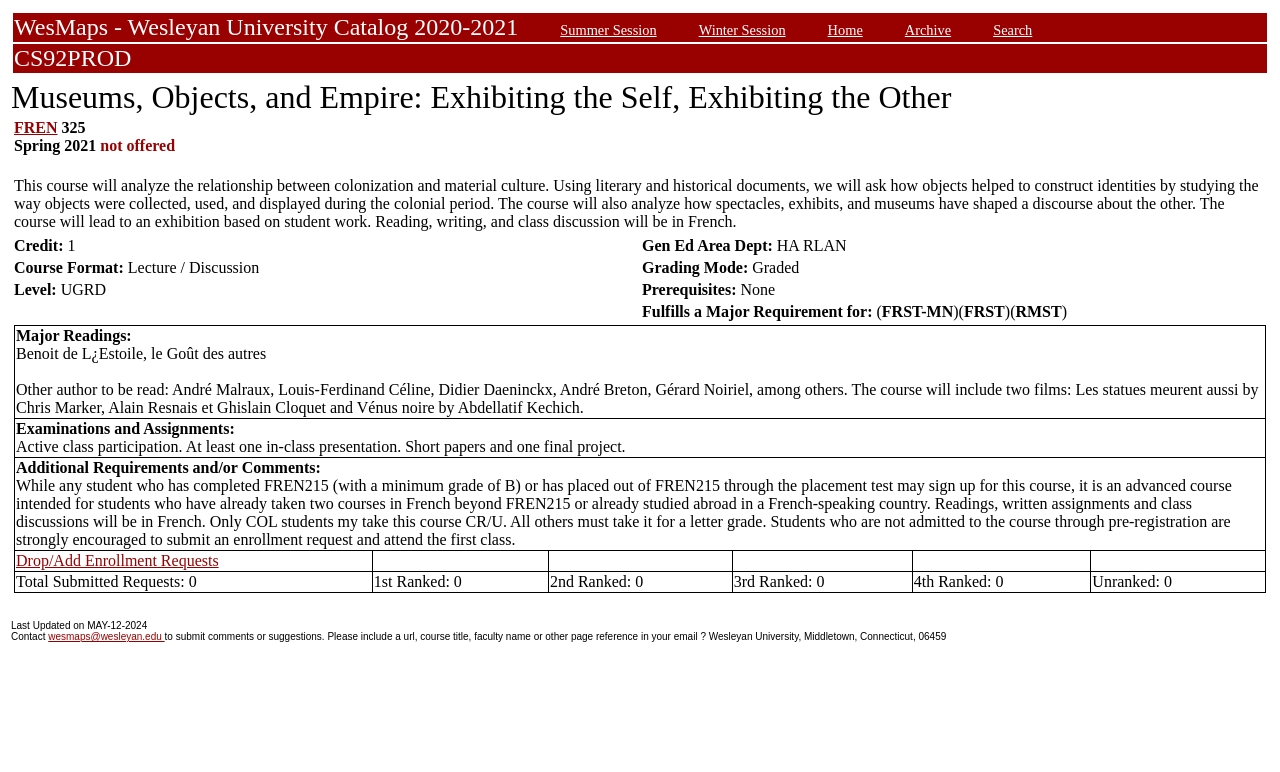Pinpoint the bounding box coordinates of the element that must be clicked to accomplish the following instruction: "Click on wesmaps@wesleyan.edu". The coordinates should be in the format of four float numbers between 0 and 1, i.e., [left, top, right, bottom].

[0.038, 0.817, 0.129, 0.832]